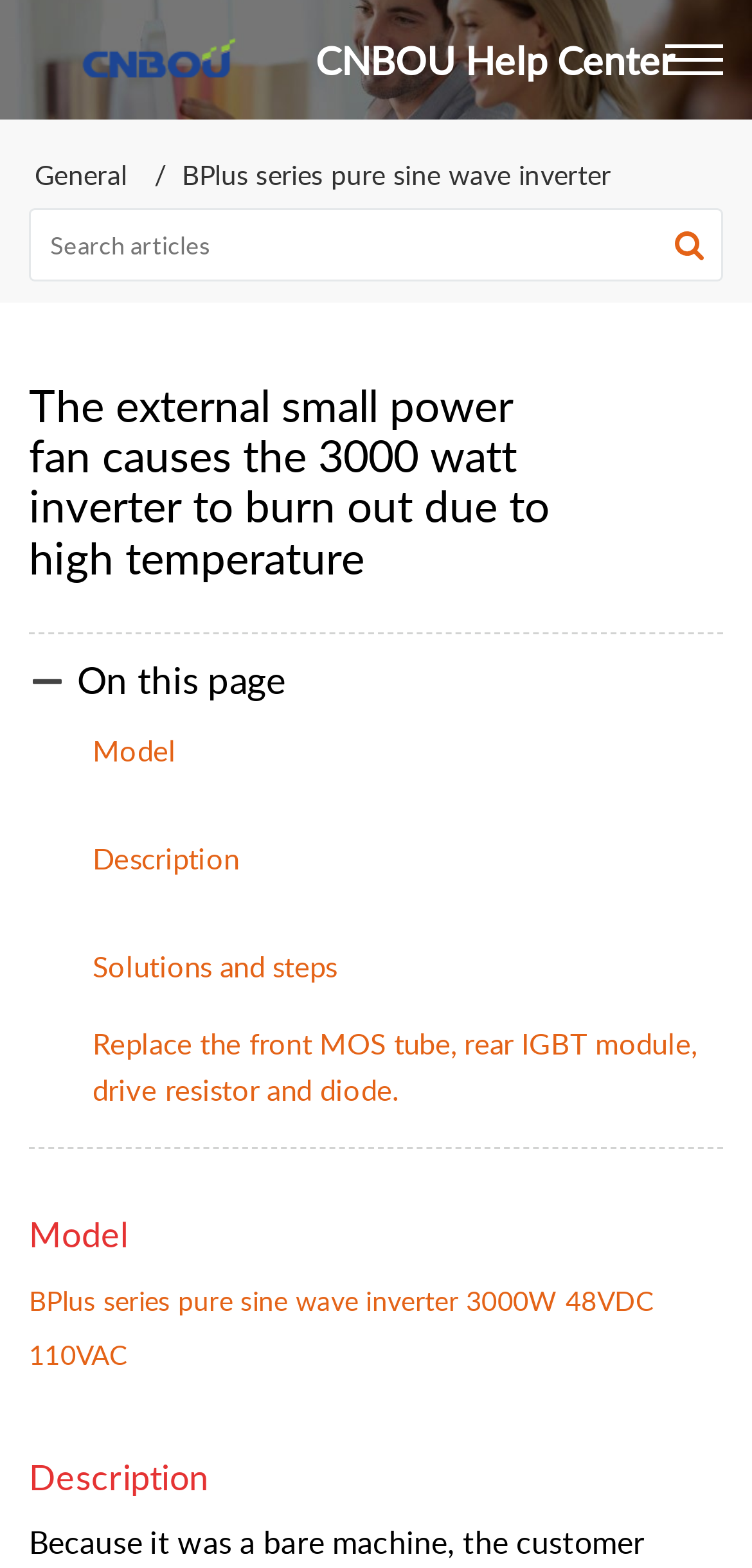Please give a concise answer to this question using a single word or phrase: 
What is the voltage of the inverter mentioned?

48VDC